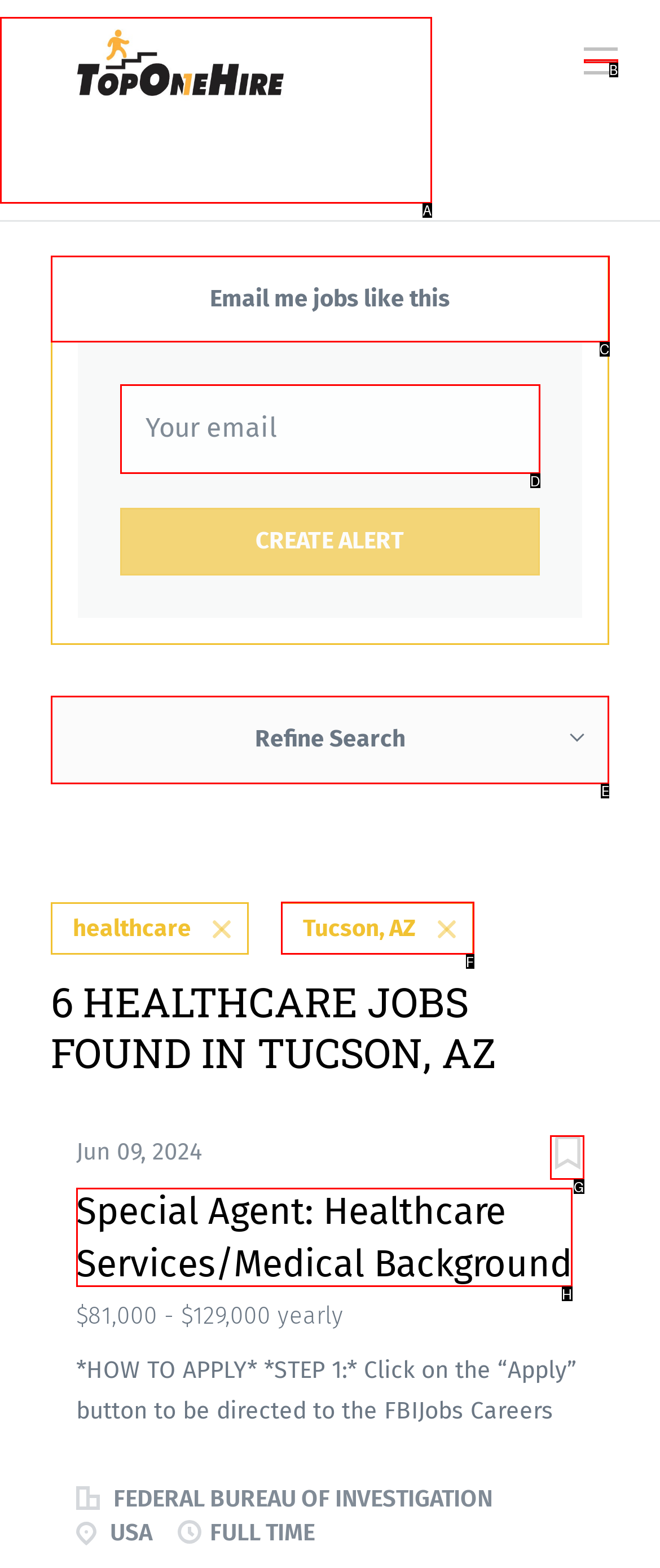To achieve the task: Refine search, which HTML element do you need to click?
Respond with the letter of the correct option from the given choices.

E